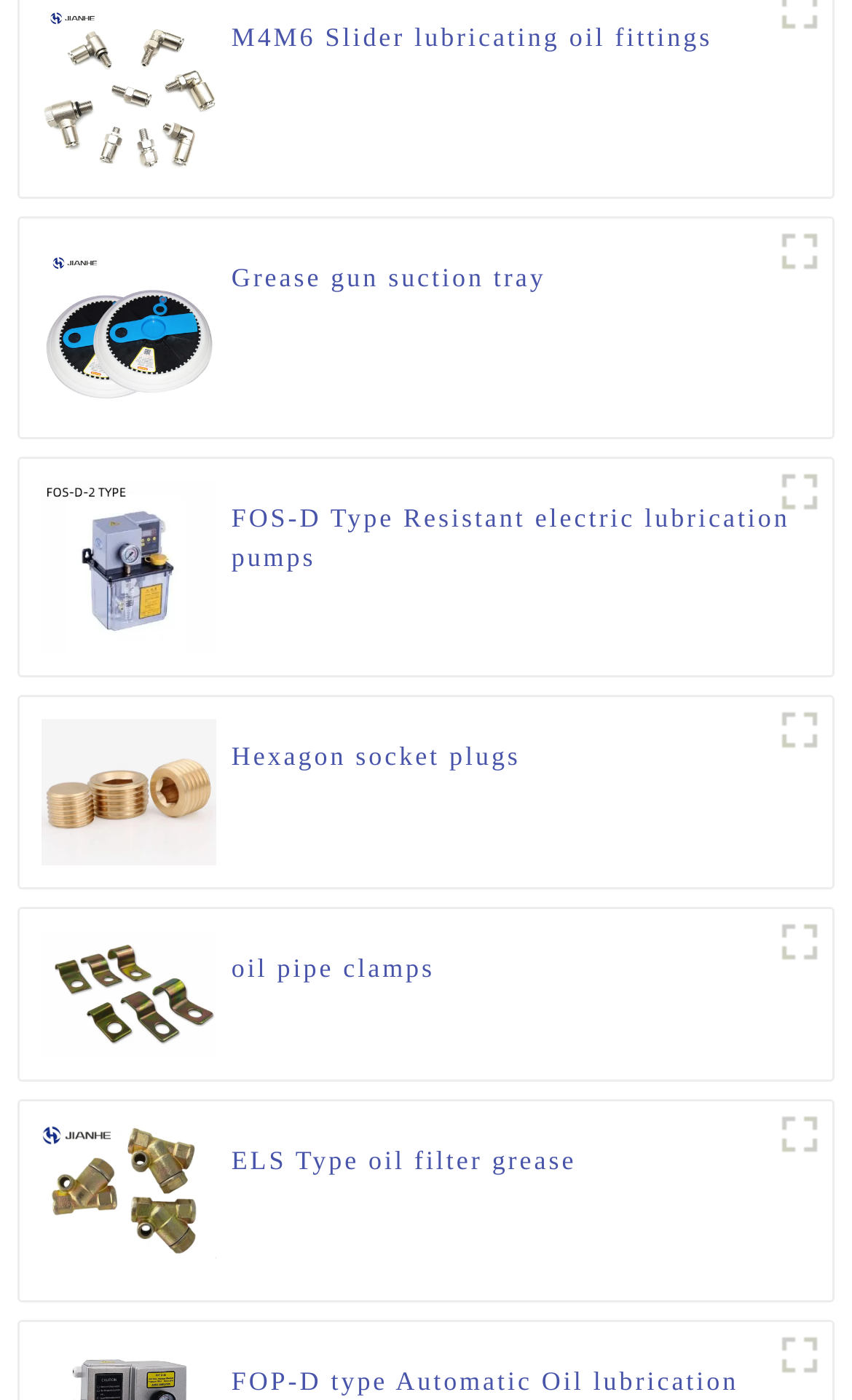Identify the bounding box coordinates for the element you need to click to achieve the following task: "View the image of 黄油枪吸油盘7". Provide the bounding box coordinates as four float numbers between 0 and 1, in the form [left, top, right, bottom].

[0.048, 0.172, 0.254, 0.297]